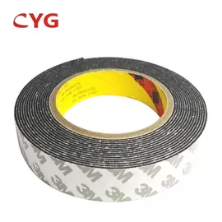Give a detailed account of the visual elements in the image.

This image features a roll of thermal insulation tape, prominently displaying the "3M" logo along the white and black tape. The tape is designed for use in building insulation applications, showcasing its durability and effectiveness for HVAC systems and other insulation needs. The brand "CYG" is visible at the top, indicating the manufacturer associated with this high-quality product. Ideal for moisture-proof sealing and enhancing energy efficiency, this tape is a crucial component for those looking to optimize their insulation solutions.